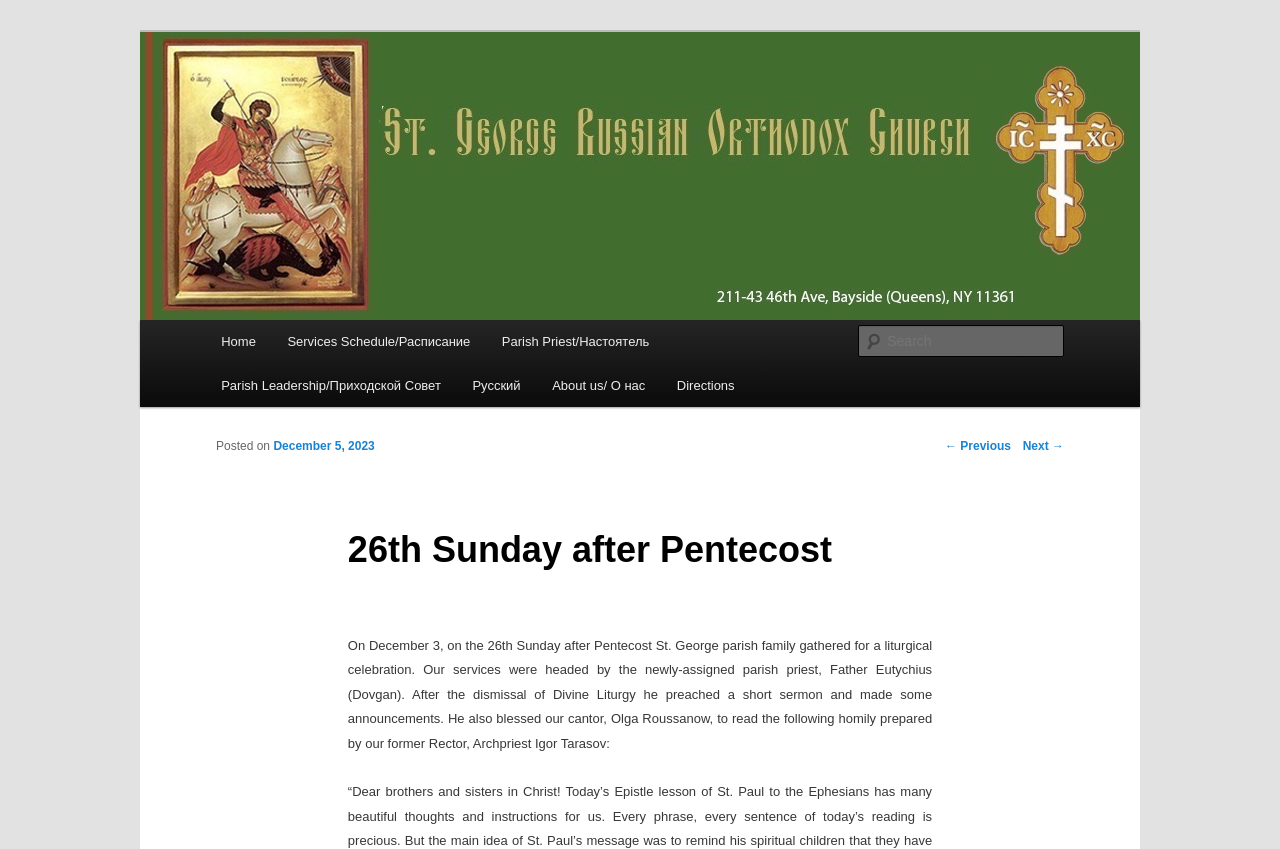What is the address of the church?
Utilize the information in the image to give a detailed answer to the question.

I found the answer by looking at the heading element with the text '211-43 46th Ave, Bayside, NY 11361 (Queens)' which is located below the church name.